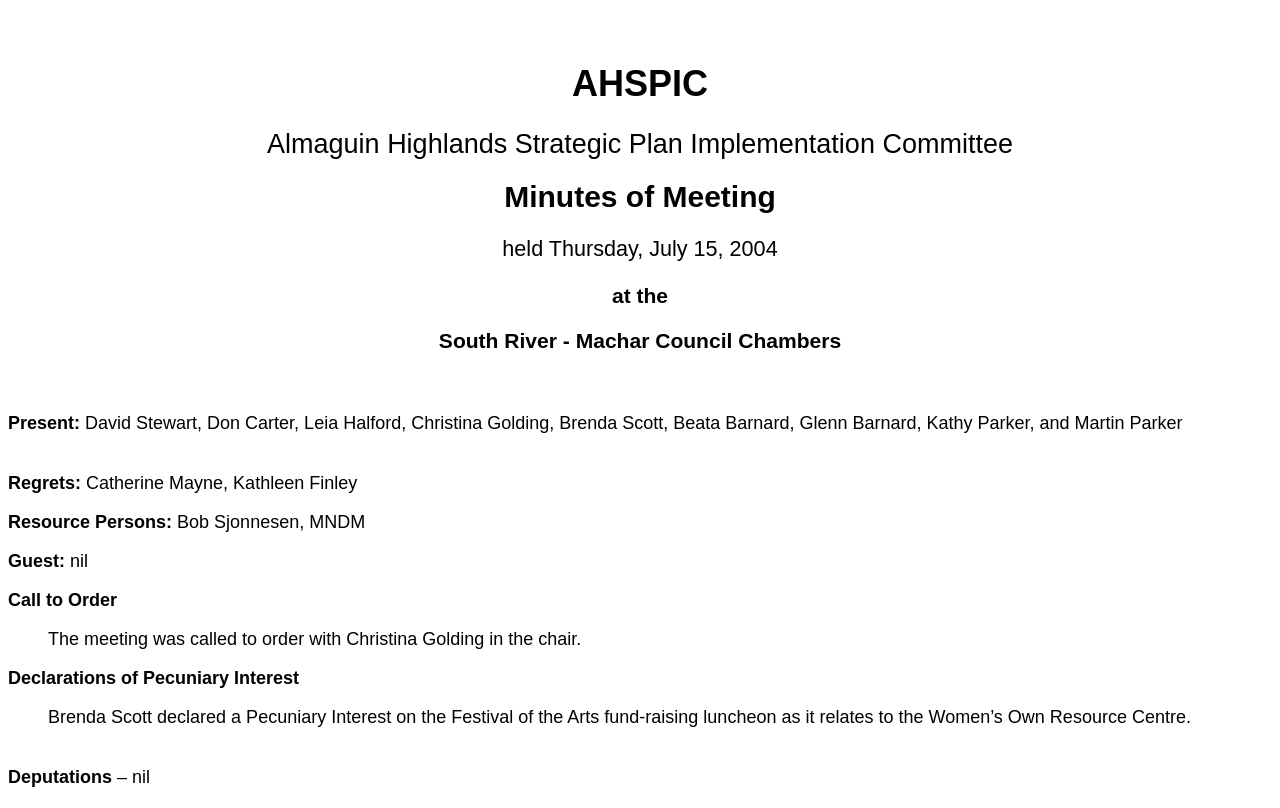Please respond to the question using a single word or phrase:
Who was in the chair during the meeting?

Christina Golding